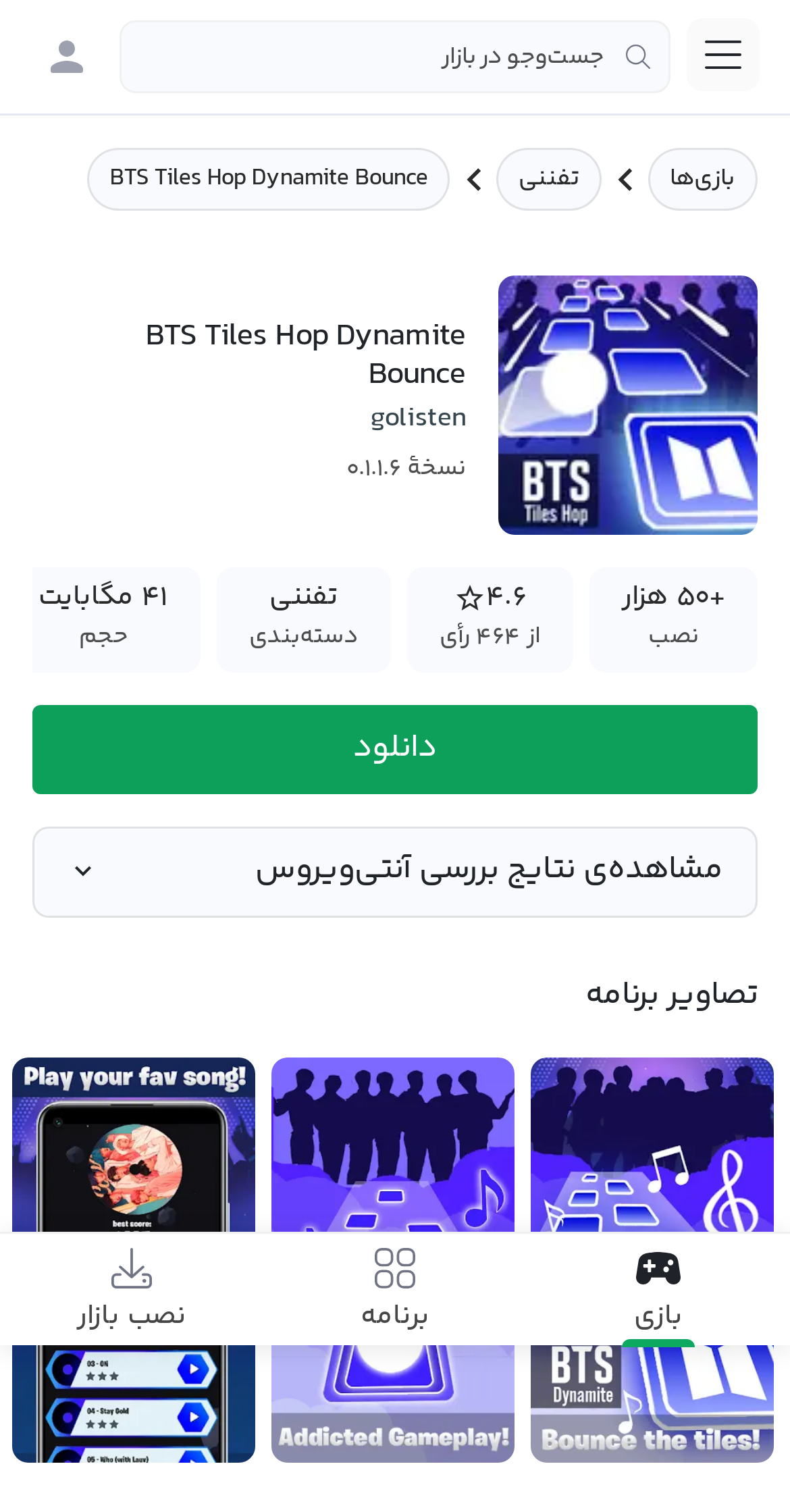Give a one-word or phrase response to the following question: What is the name of the game?

BTS Tiles Hop Dynamite Bounce